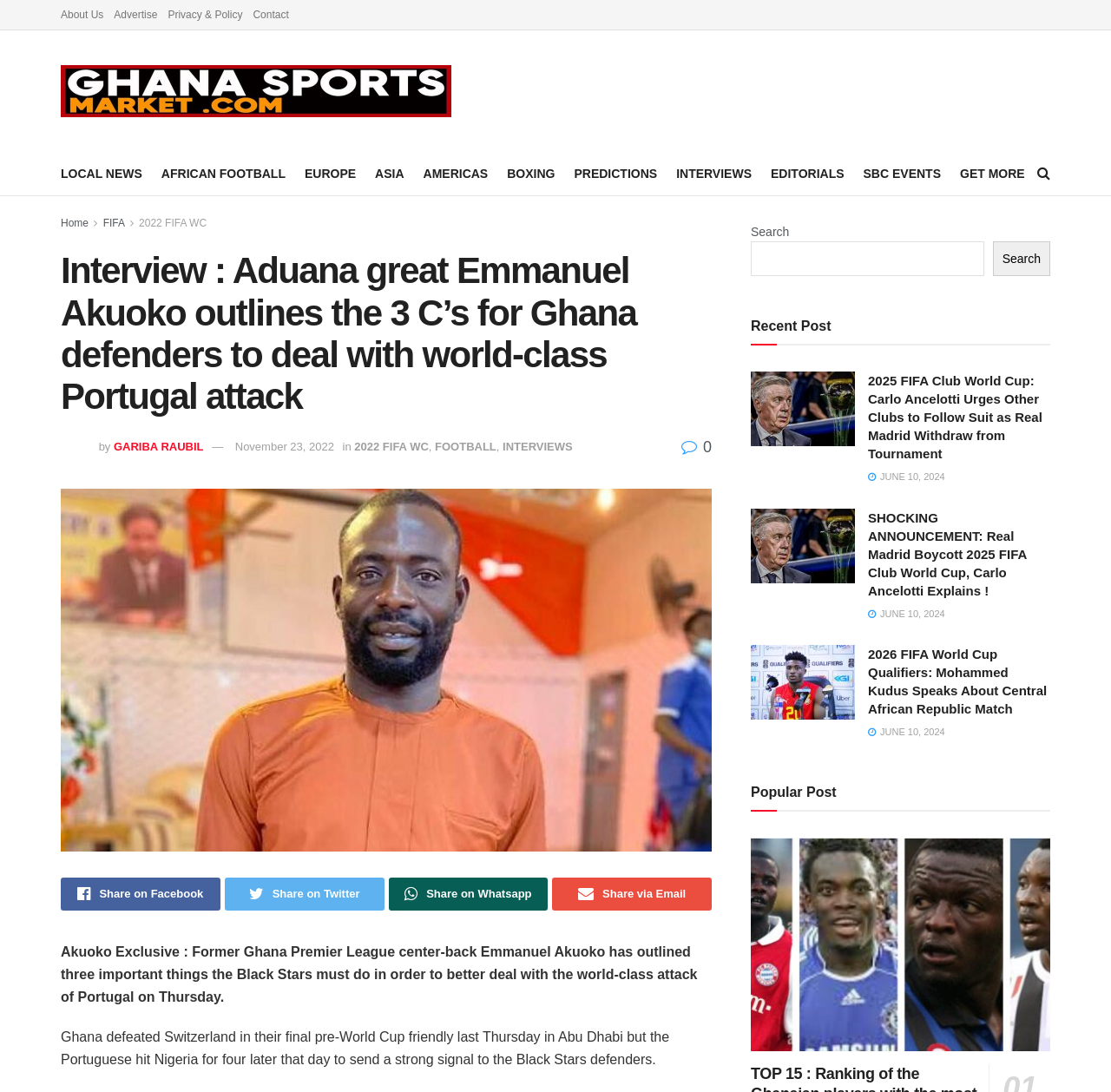Detail the various sections and features of the webpage.

This webpage is an article about former Ghana Premier League center-back Emmanuel Akuoko outlining three important things the Black Stars must do to better deal with Portugal's attack in the 2022 FIFA World Cup. 

At the top of the page, there are several links to different sections of the website, including "About Us", "Advertise", "Privacy & Policy", and "Contact". Below these links, there is a larger link to "Ghana Sports Market" with an accompanying image. 

To the right of the "Ghana Sports Market" link, there are several category links, including "LOCAL NEWS", "AFRICAN FOOTBALL", "EUROPE", "ASIA", "AMERICAS", "BOXING", "PREDICTIONS", "INTERVIEWS", "EDITORIALS", and "SBC EVENTS". 

Below these category links, there is a heading that reads "Interview : Aduana great Emmanuel Akuoko outlines the 3 C’s for Ghana defenders to deal with world-class Portugal attack". Next to the heading, there is an image of Gariba Raubil. 

The article itself is divided into several paragraphs, with the main content describing Akuoko's three important points for the Black Stars. There are also links to share the article on Facebook, Twitter, WhatsApp, and via email. 

On the right side of the page, there is a search bar with a "Search" button. Below the search bar, there is a "Recent Post" section with several links to other articles, including "SHOCKING ANNOUNCEMENT: Real Madrid Boycott 2025 FIFA Club World Cup, Carlo Ancelotti Explains!" and "2026 FIFA World Cup Qualifiers: Mohammed Kudus Speaks About Central African Republic Match". Each of these links has an accompanying image. 

Further down the page, there is a "Popular Post" section with another link to an article, "TOP 15 : Ranking of the Ghanaian players with the most trophies won in European football and abroad", which also has an accompanying image.